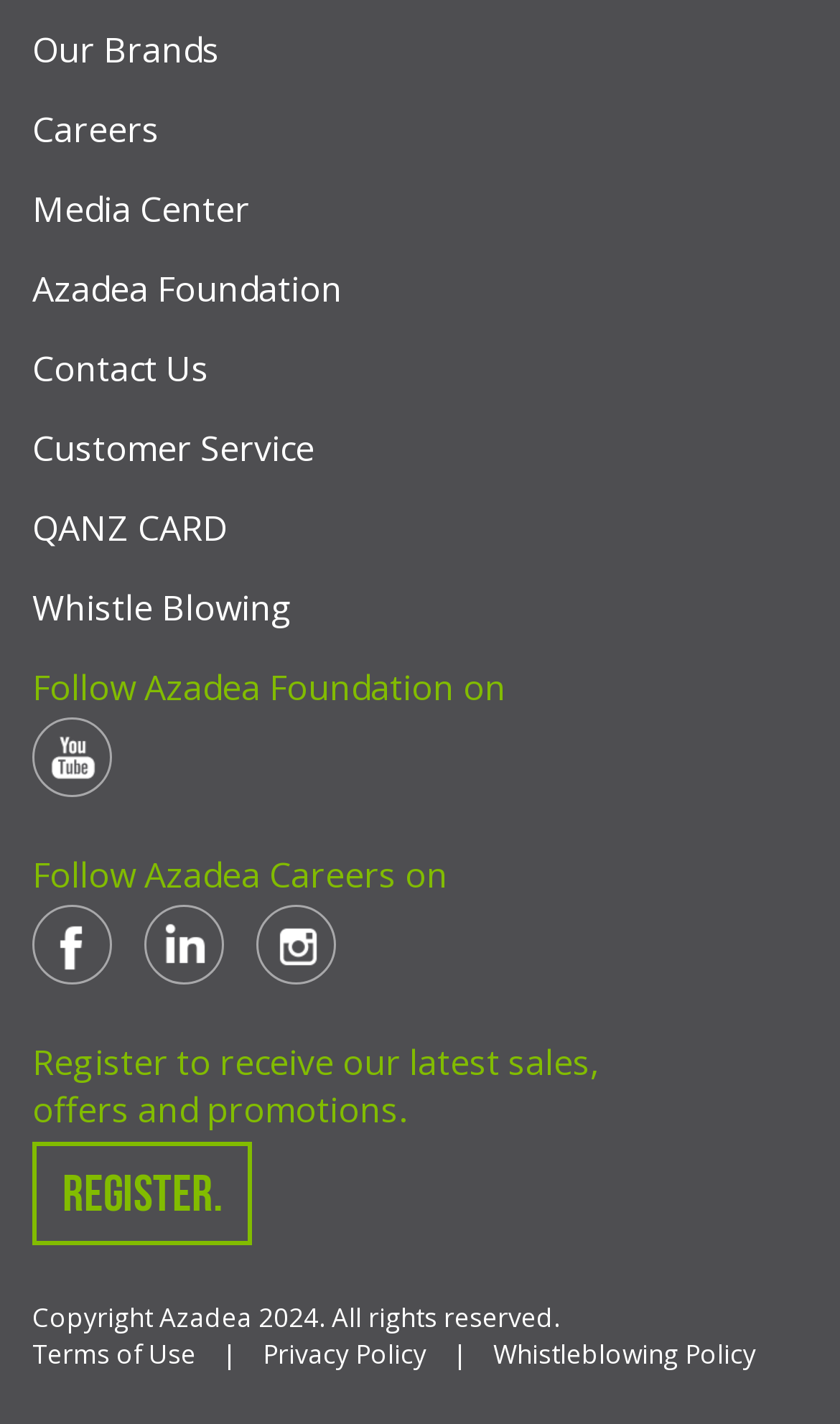Please determine the bounding box coordinates of the element's region to click in order to carry out the following instruction: "View Terms of Use". The coordinates should be four float numbers between 0 and 1, i.e., [left, top, right, bottom].

[0.038, 0.938, 0.233, 0.964]